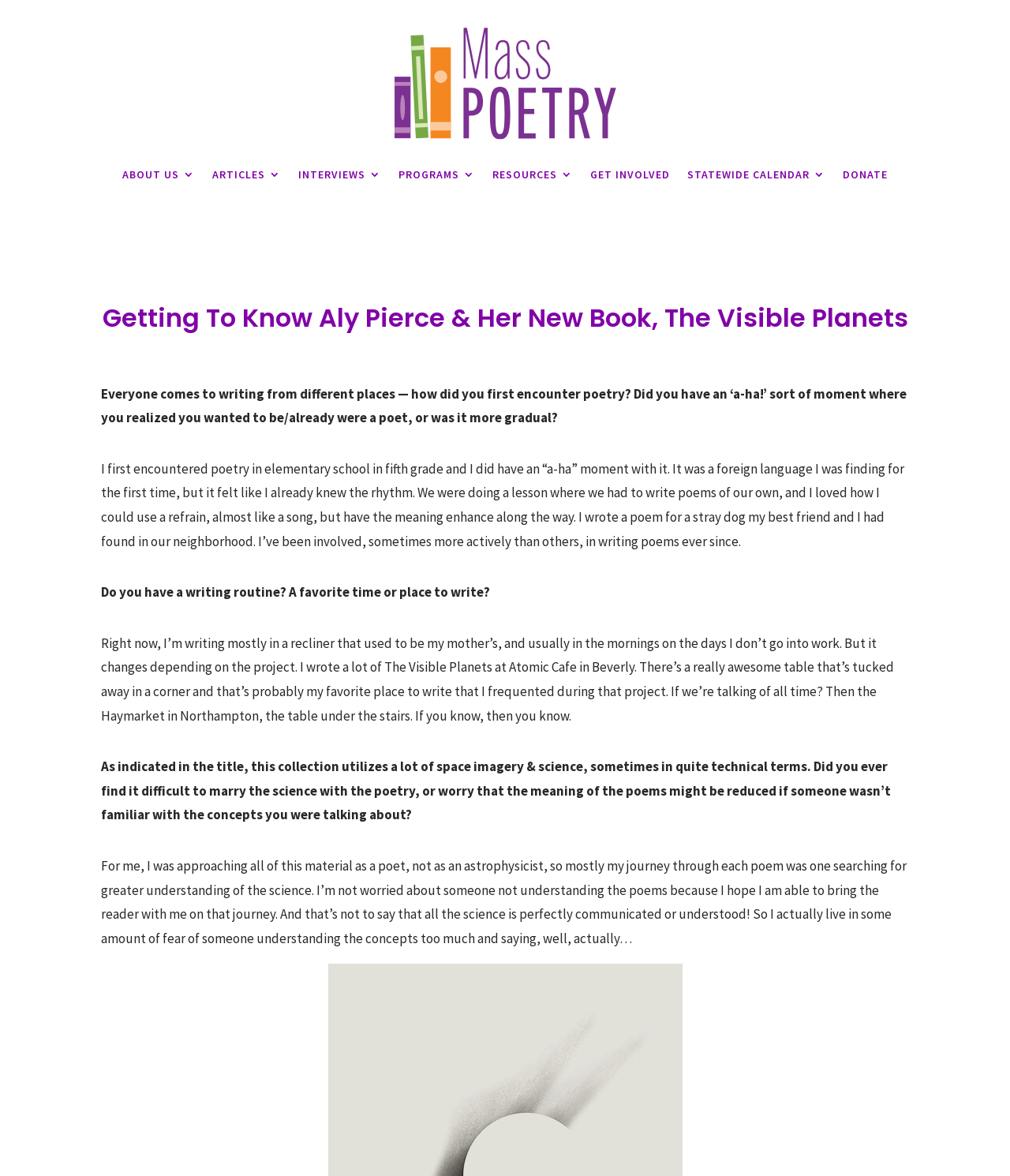Identify the coordinates of the bounding box for the element that must be clicked to accomplish the instruction: "Visit the INTERVIEWS page".

[0.295, 0.123, 0.377, 0.174]